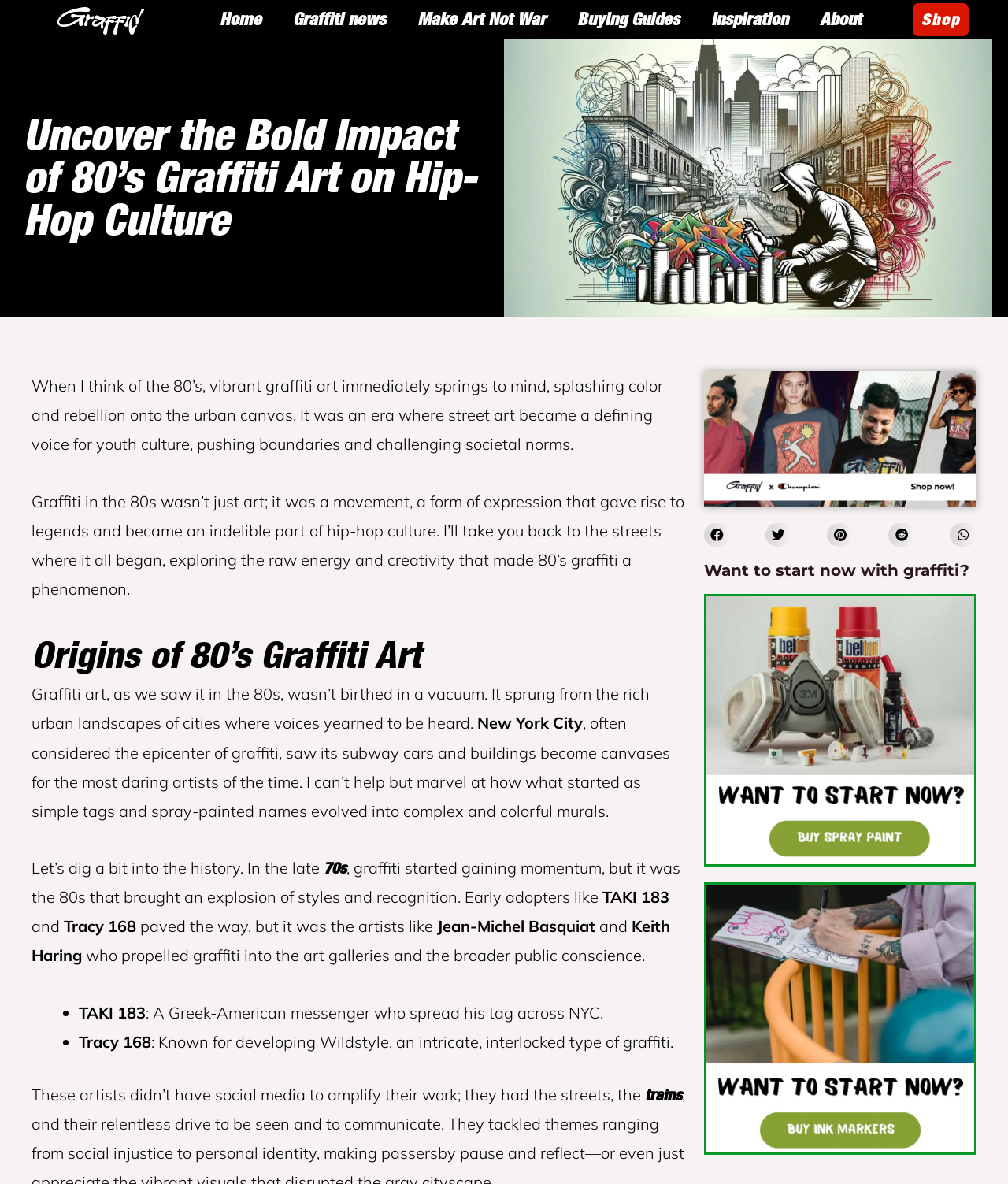Please find and report the primary heading text from the webpage.

Uncover the Bold Impact of 80’s Graffiti Art on Hip-Hop Culture